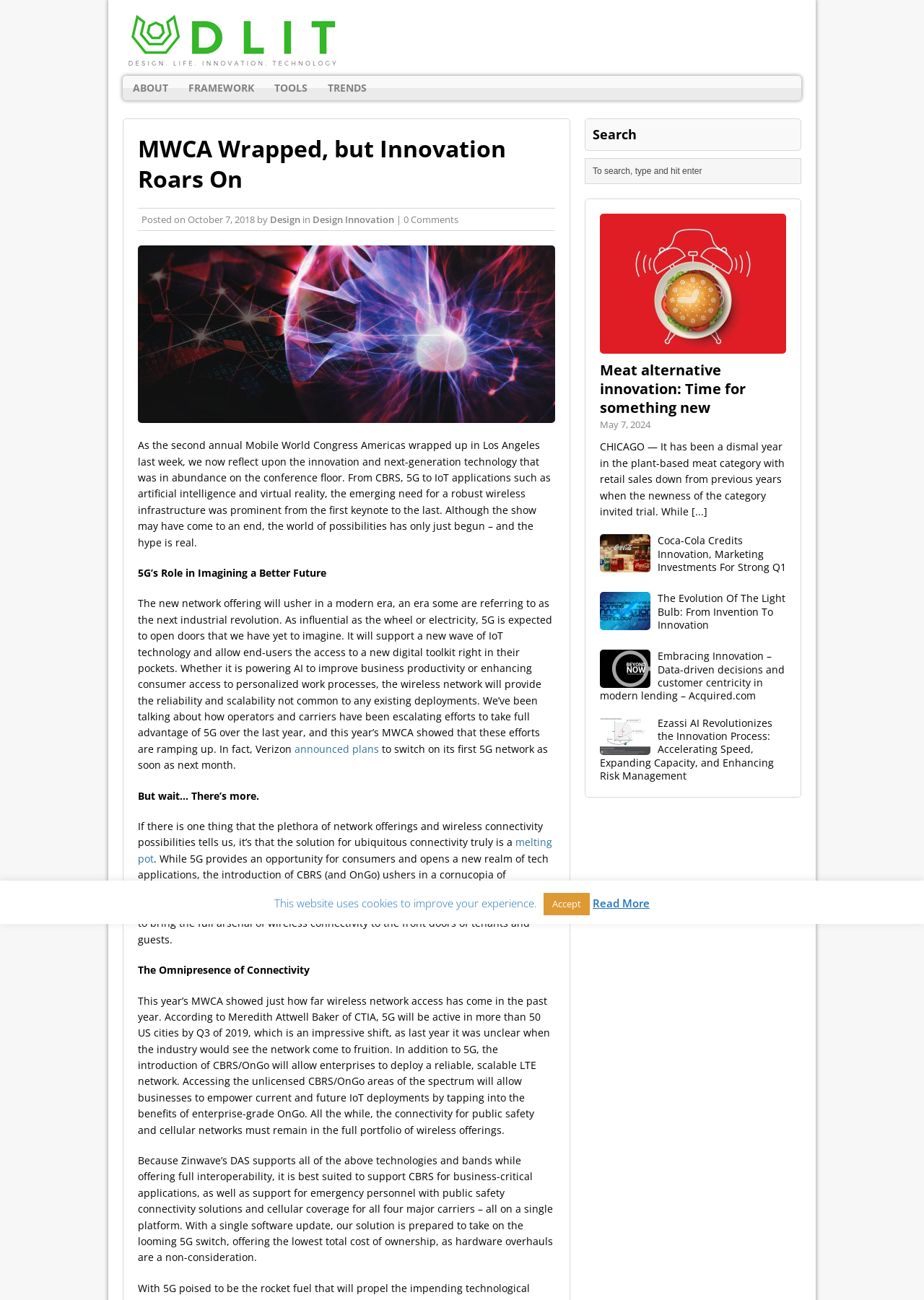Please identify the bounding box coordinates of the element's region that needs to be clicked to fulfill the following instruction: "Read the article '5G’s Role in Imagining a Better Future'". The bounding box coordinates should consist of four float numbers between 0 and 1, i.e., [left, top, right, bottom].

[0.149, 0.435, 0.353, 0.446]